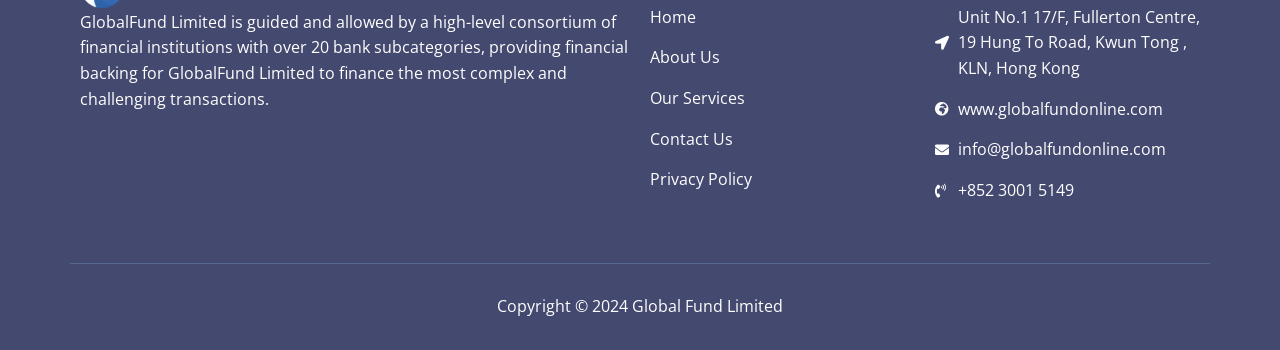Please answer the following query using a single word or phrase: 
What type of institutions guide GlobalFund Limited?

Financial institutions